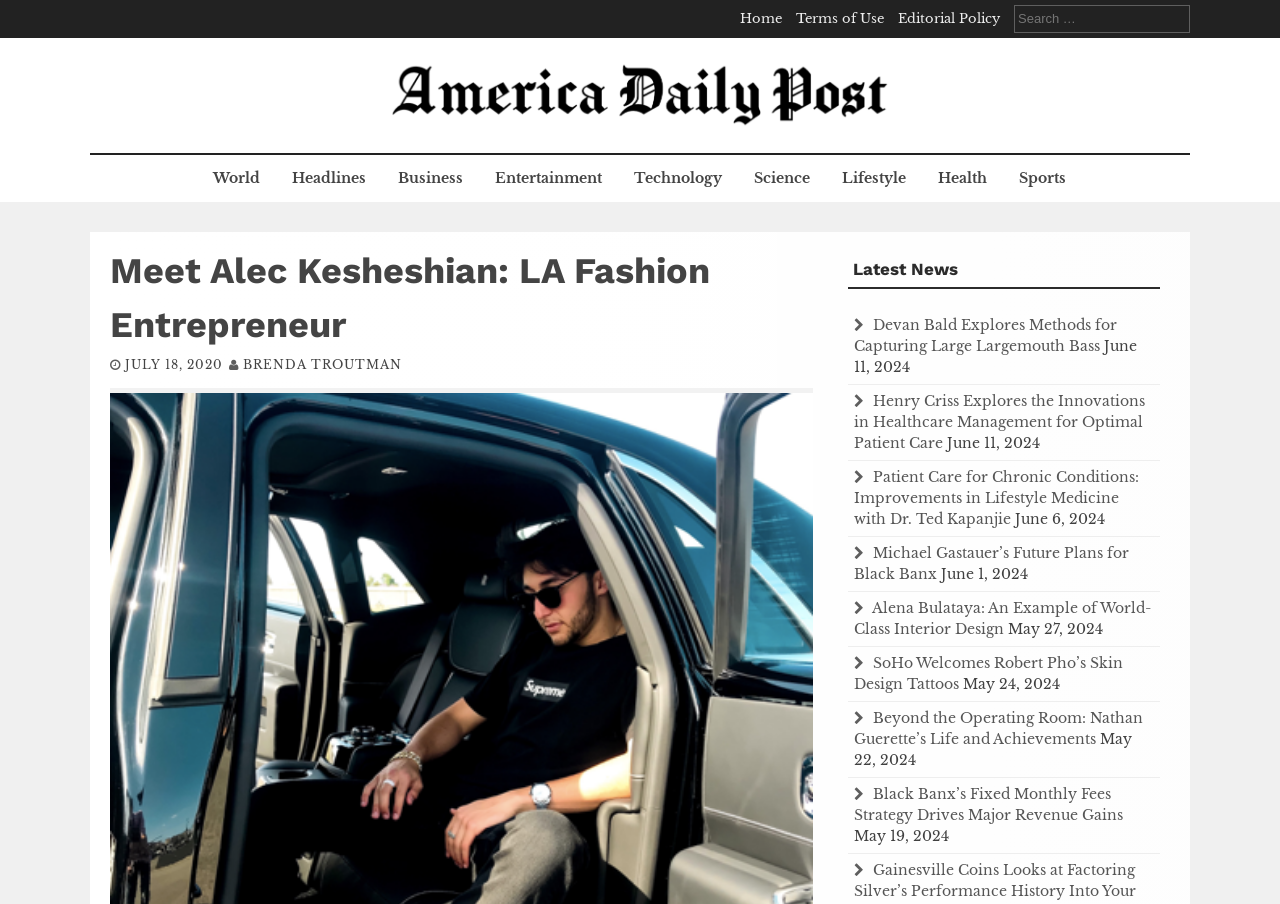Based on the image, please elaborate on the answer to the following question:
What is the name of the fashion entrepreneur?

The webpage has a heading 'Meet Alec Kesheshian: LA Fashion Entrepreneur' which suggests that Alec Kesheshian is a fashion entrepreneur from LA.